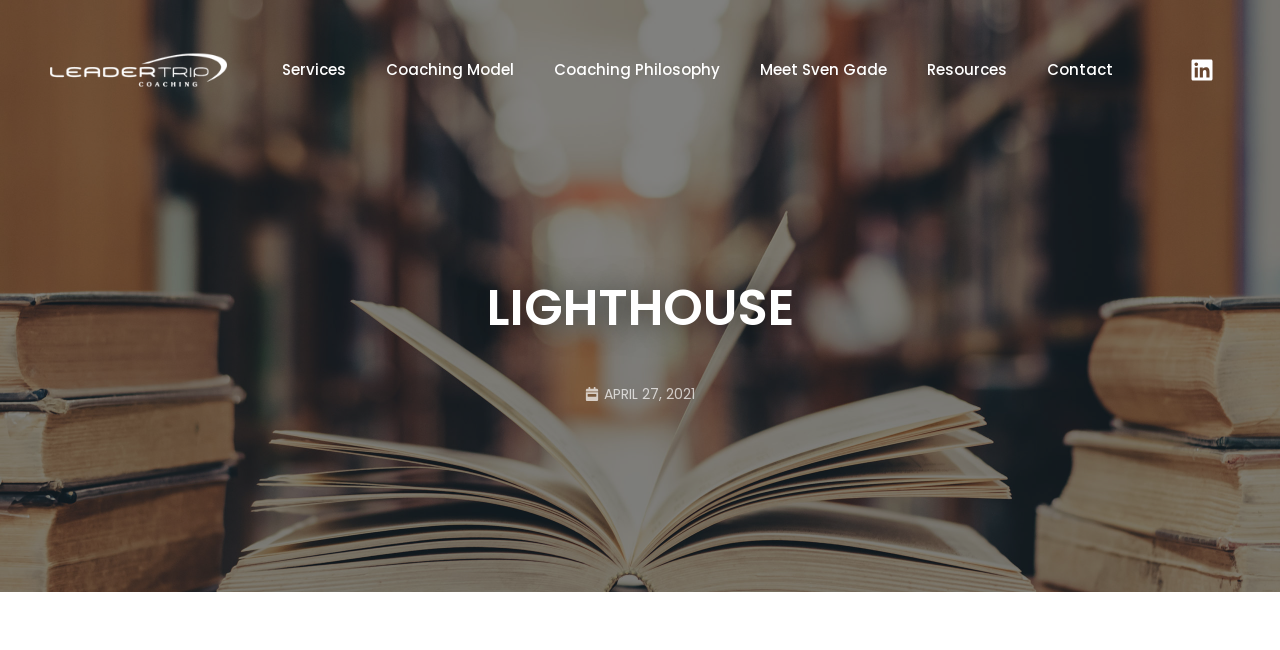Construct a comprehensive caption that outlines the webpage's structure and content.

The webpage appears to be a professional coaching service website, specifically LeaderTrip Coaching. At the top left corner, there is a company logo, which is also a link. Below the logo, there is a horizontal navigation menu with six links: Services, Coaching Model, Coaching Philosophy, Meet Sven Gade, Resources, and Contact. These links are evenly spaced and aligned horizontally.

To the right of the navigation menu, there is a LinkedIn link with a corresponding image. Above the navigation menu, there is a large heading "LIGHTHOUSE" that spans almost the entire width of the page.

Further down the page, there is a section with a date "APRIL 27, 2021" marked as a time element, which suggests that it might be a blog post or an article. The content of the webpage seems to be related to business strategy and coaching, as hinted by the meta description.